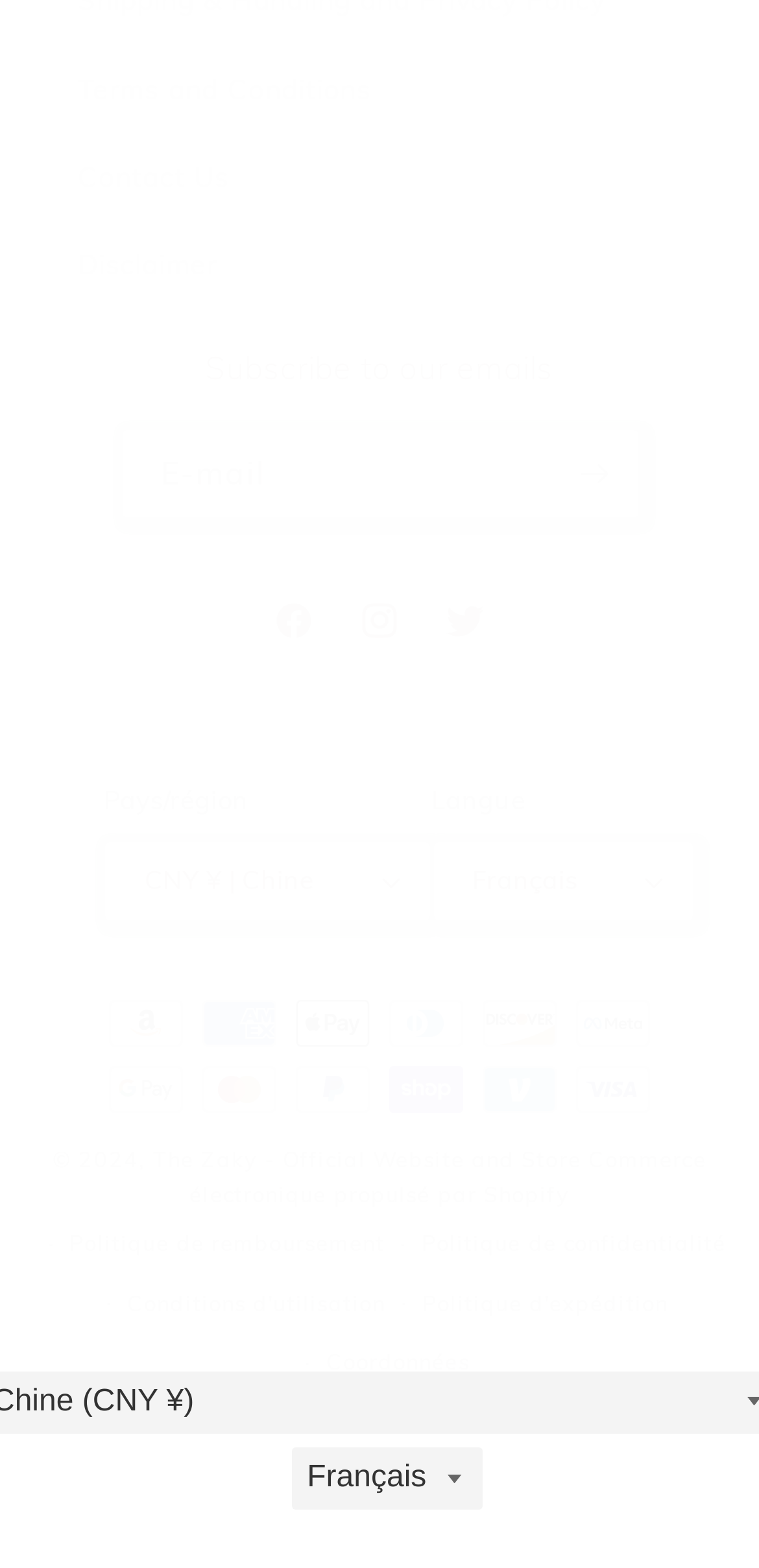Find the bounding box coordinates of the element to click in order to complete this instruction: "Contact us". The bounding box coordinates must be four float numbers between 0 and 1, denoted as [left, top, right, bottom].

[0.103, 0.085, 0.141, 0.198]